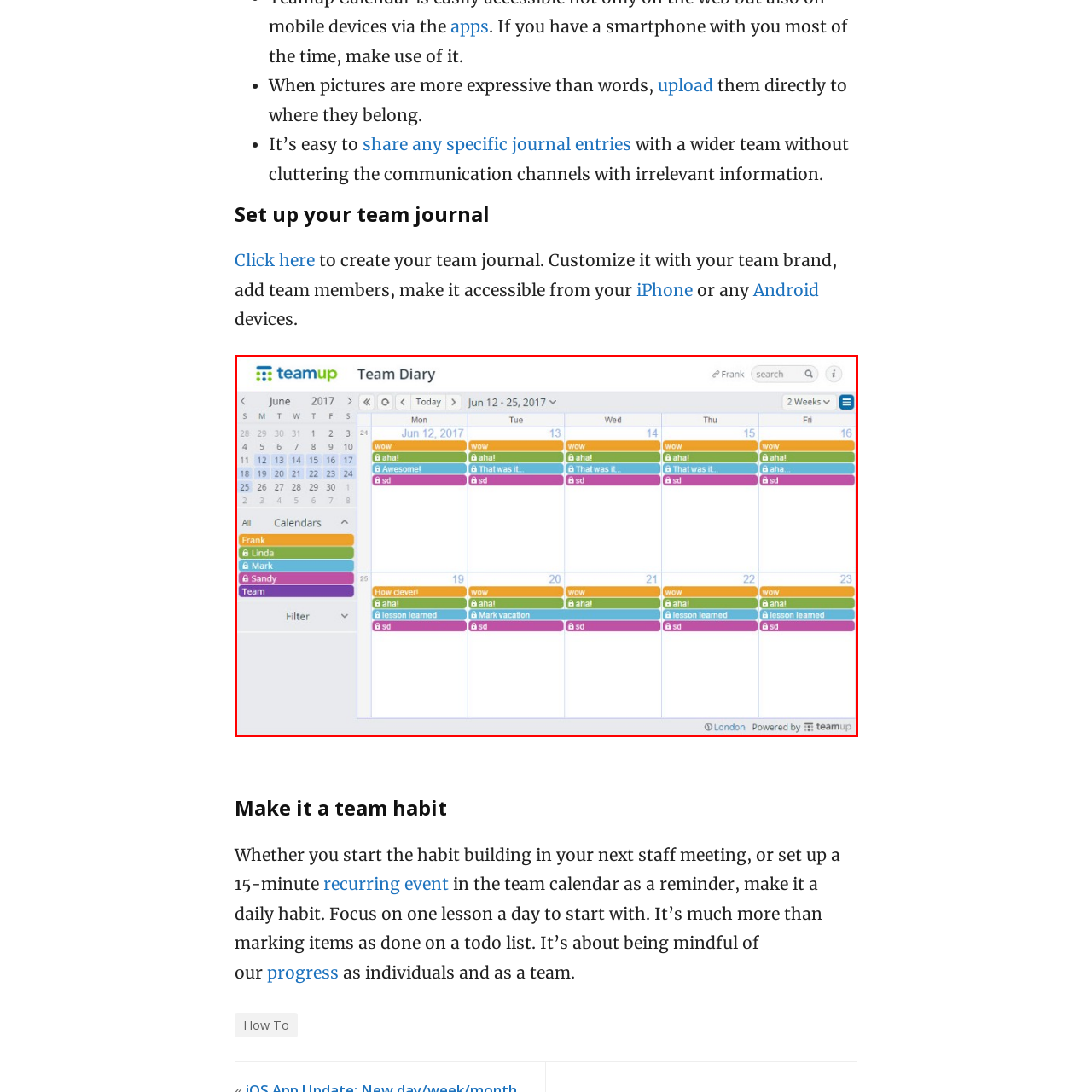Direct your gaze to the image circumscribed by the red boundary and deliver a thorough answer to the following question, drawing from the image's details: 
What is the purpose of the colorful boxes in the calendar layout?

The caption explains that the colorful boxes in the calendar layout indicate distinct events or reflections, such as 'Wow!', 'Aha!', and 'lesson learned', which suggests that they are used to highlight important or notable events or insights.